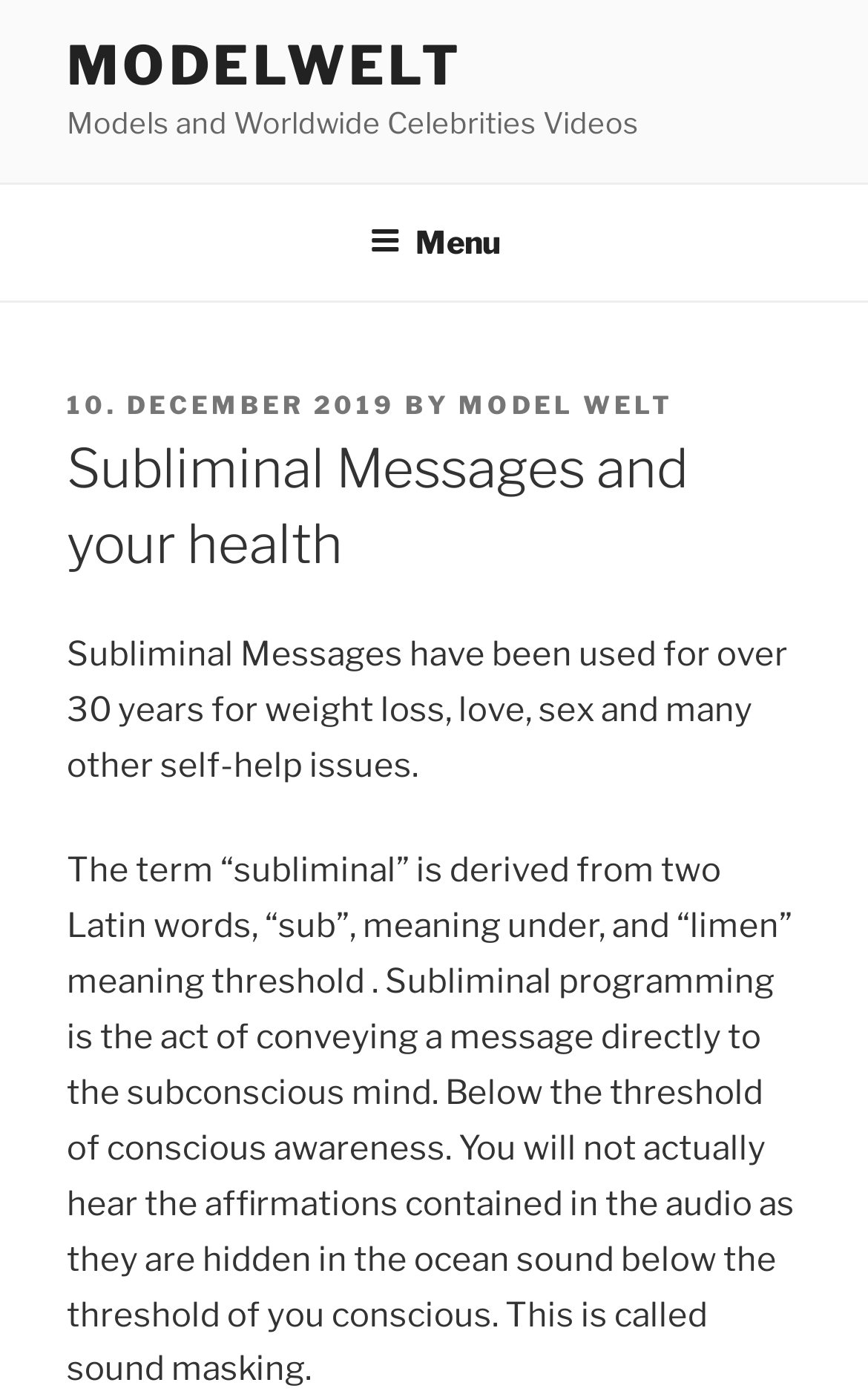Can you locate the main headline on this webpage and provide its text content?

Subliminal Messages and your health